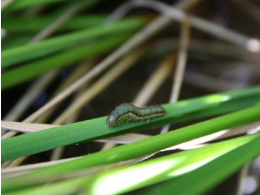Give a concise answer using one word or a phrase to the following question:
Where are the armyworms increasingly present?

Sacramento Valley